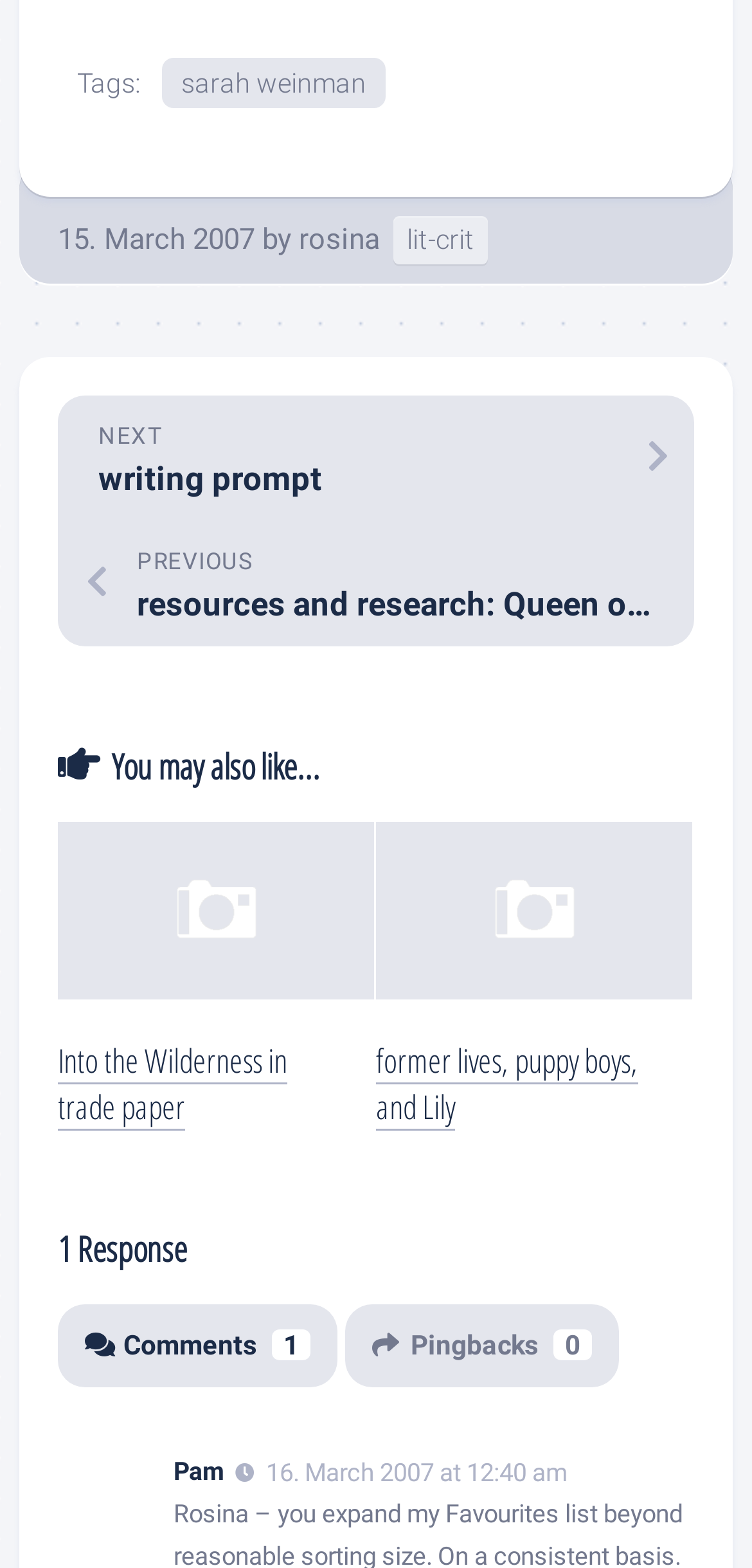Locate the bounding box coordinates of the element to click to perform the following action: 'Click on the 'Comments' link'. The coordinates should be given as four float values between 0 and 1, in the form of [left, top, right, bottom].

[0.077, 0.832, 0.449, 0.885]